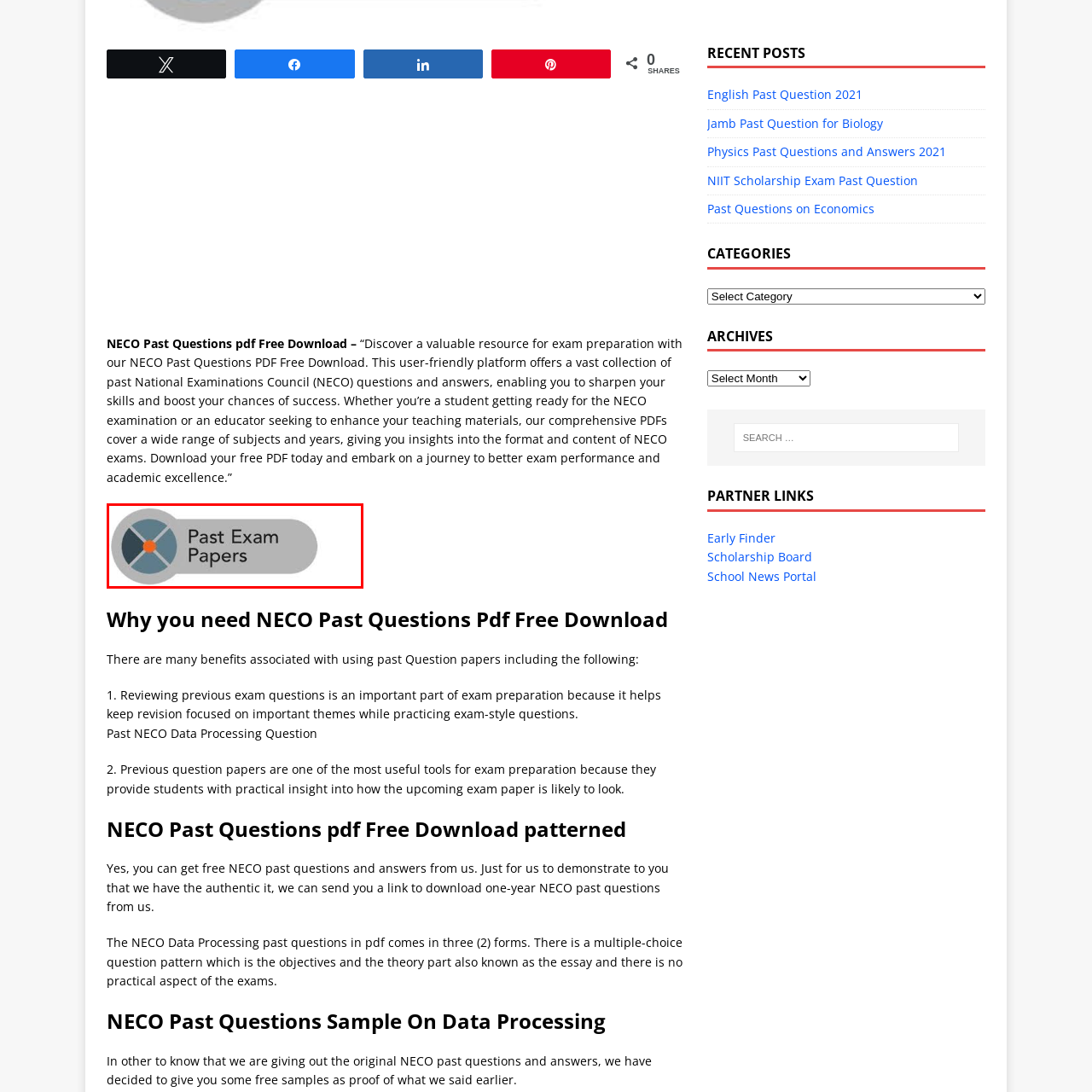Give an in-depth description of the picture inside the red marked area.

The image displays a button labeled "Past Exam Papers," featuring a modern and minimalist design. The button has a rounded rectangular shape with a gray background, contrasting with the vibrant orange circle at its center. The text is prominently displayed in a bold font, ensuring clear visibility and easy understanding for users seeking past examination resources. This design suggests a user-friendly interface aimed at facilitating access to valuable study materials, specifically targeting students and educators interested in past exam questions.